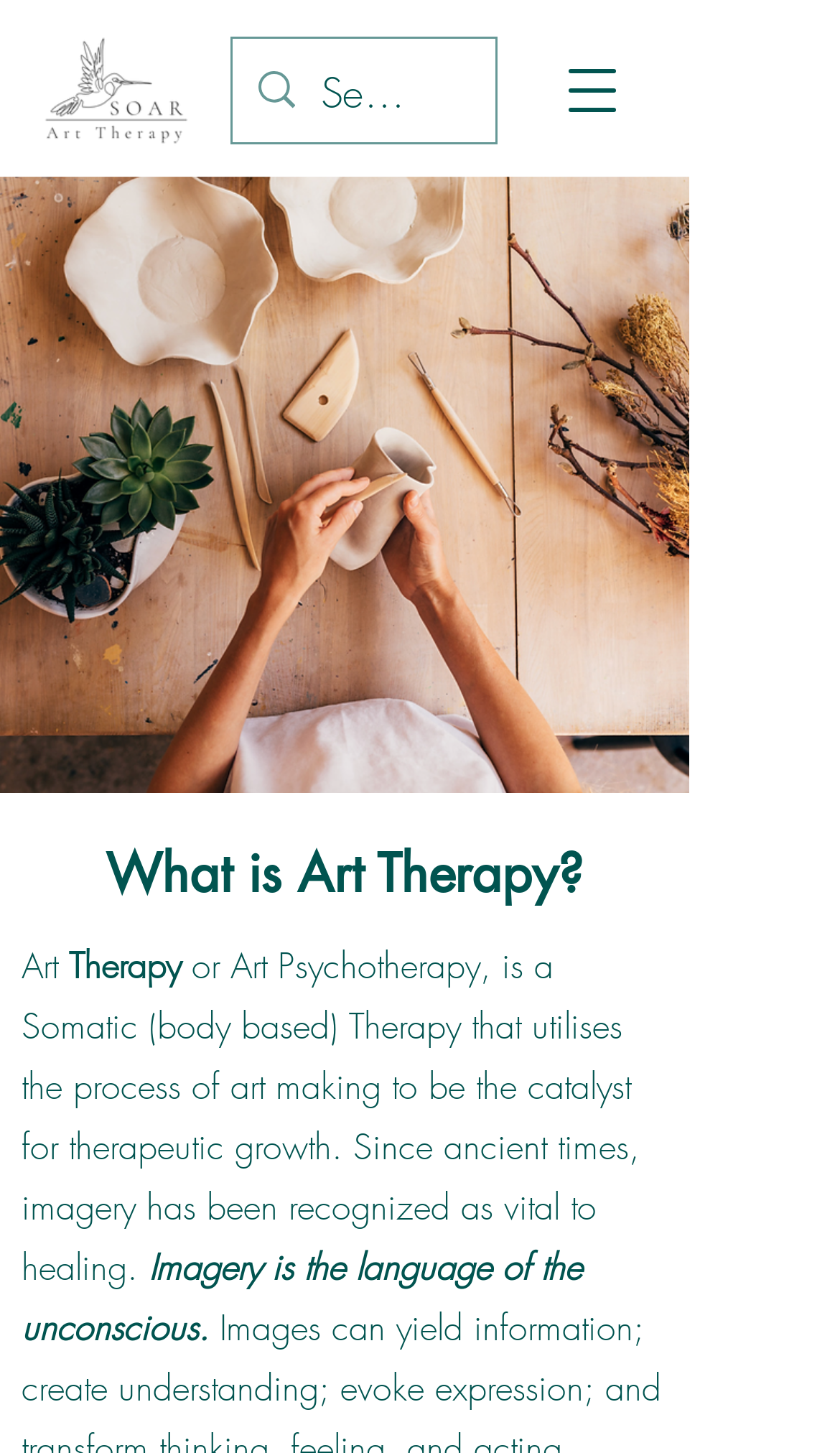Please give a concise answer to this question using a single word or phrase: 
What is the purpose of the search box?

To search the website